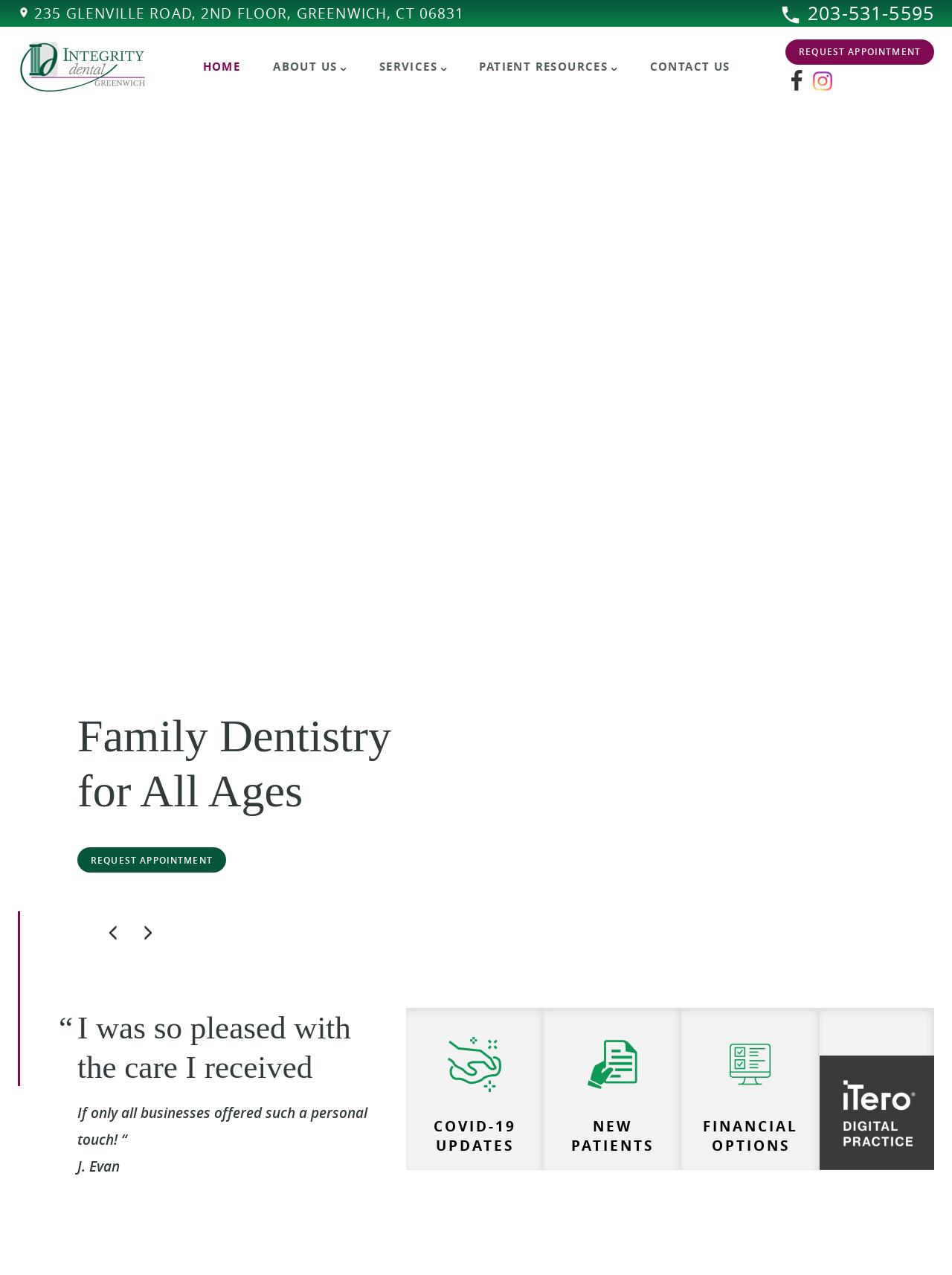Please indicate the bounding box coordinates of the element's region to be clicked to achieve the instruction: "View the Facebook page". Provide the coordinates as four float numbers between 0 and 1, i.e., [left, top, right, bottom].

[0.825, 0.059, 0.849, 0.076]